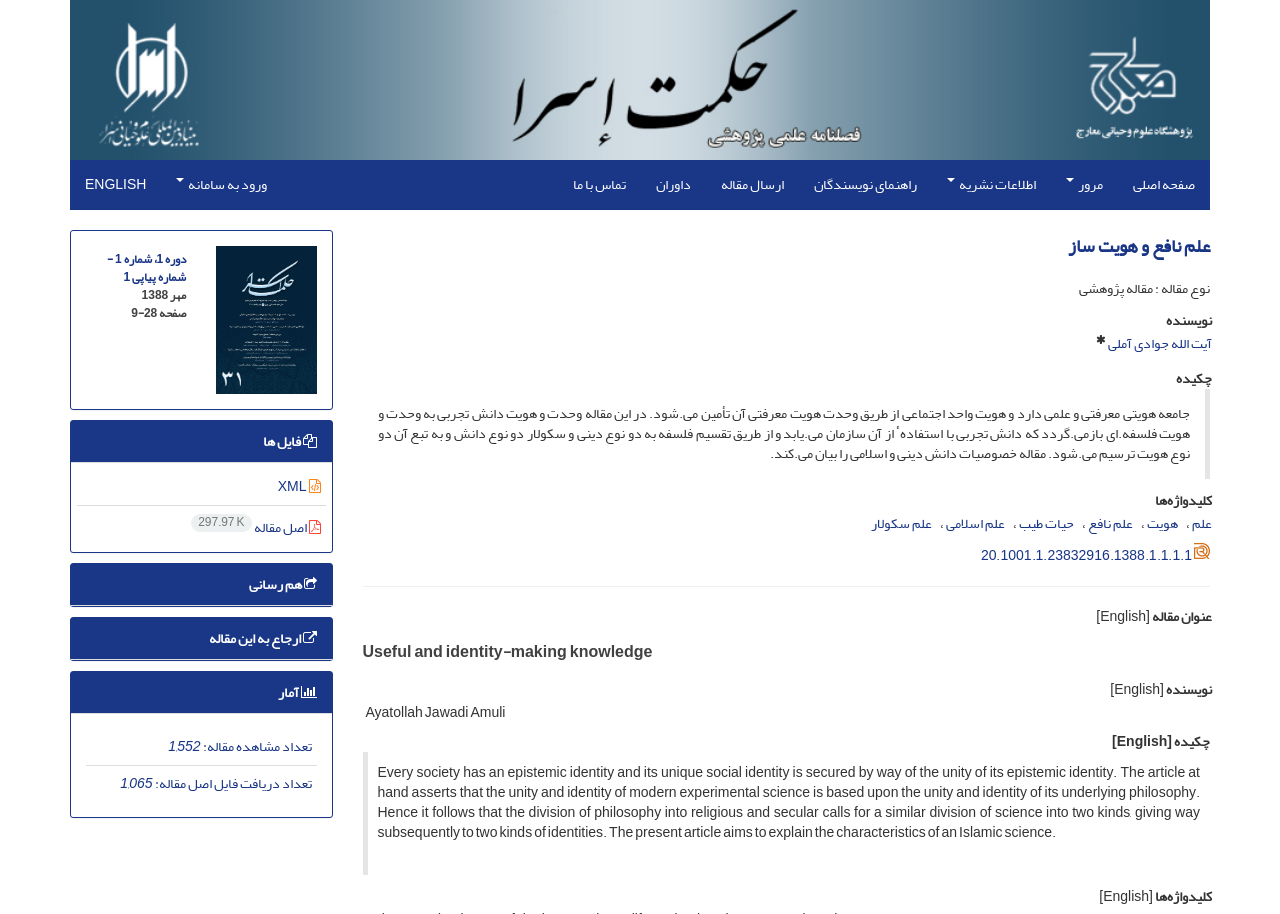Please identify the bounding box coordinates of the element that needs to be clicked to execute the following command: "Click on the link to go to the main page". Provide the bounding box using four float numbers between 0 and 1, formatted as [left, top, right, bottom].

[0.873, 0.175, 0.945, 0.23]